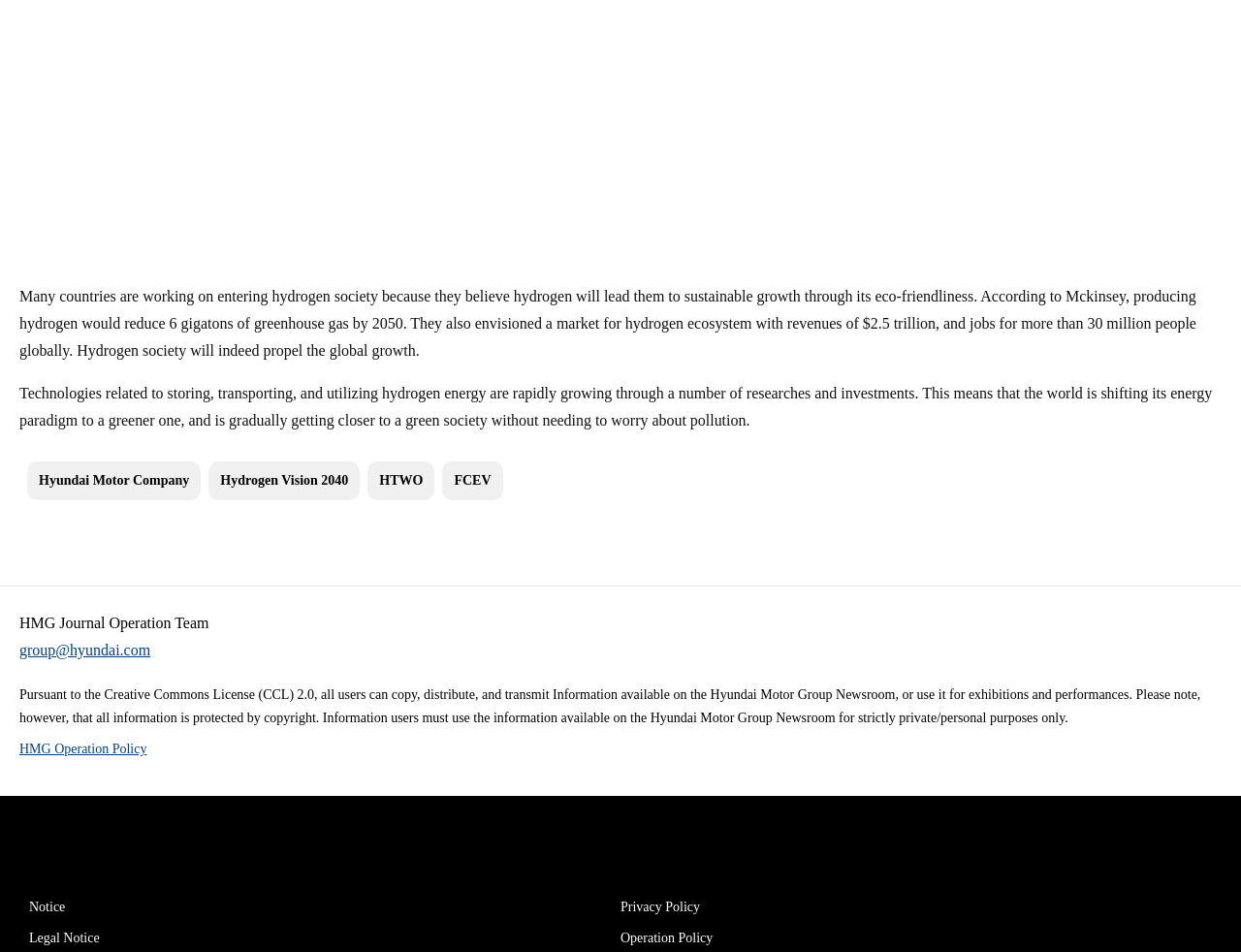What is the expected reduction in greenhouse gas by 2050?
Using the information from the image, answer the question thoroughly.

According to the text, producing hydrogen would reduce 6 gigatons of greenhouse gas by 2050, as stated in the first paragraph.